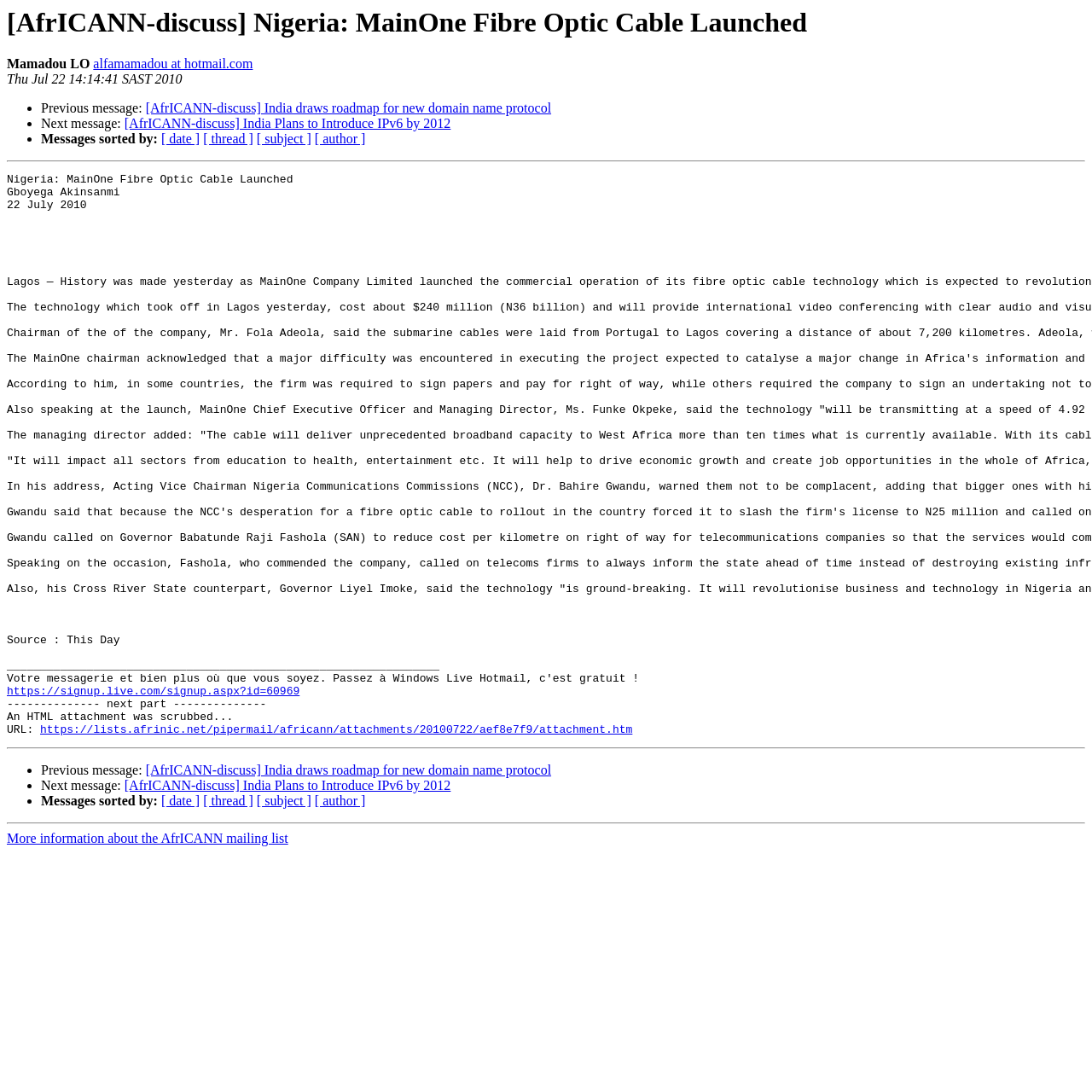Please give a concise answer to this question using a single word or phrase: 
What is the purpose of the horizontal separator?

to separate sections